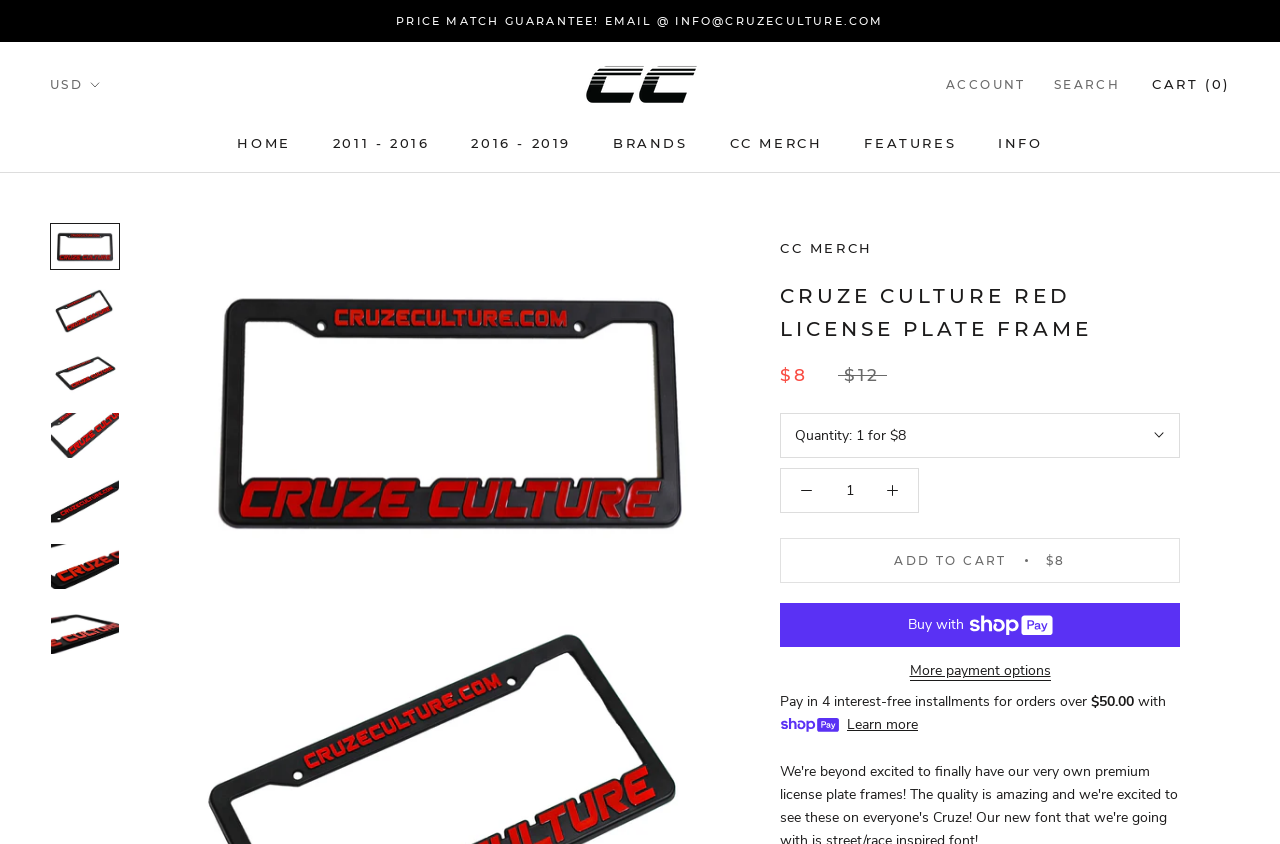Can you find the bounding box coordinates of the area I should click to execute the following instruction: "Search for a product"?

[0.823, 0.089, 0.875, 0.112]